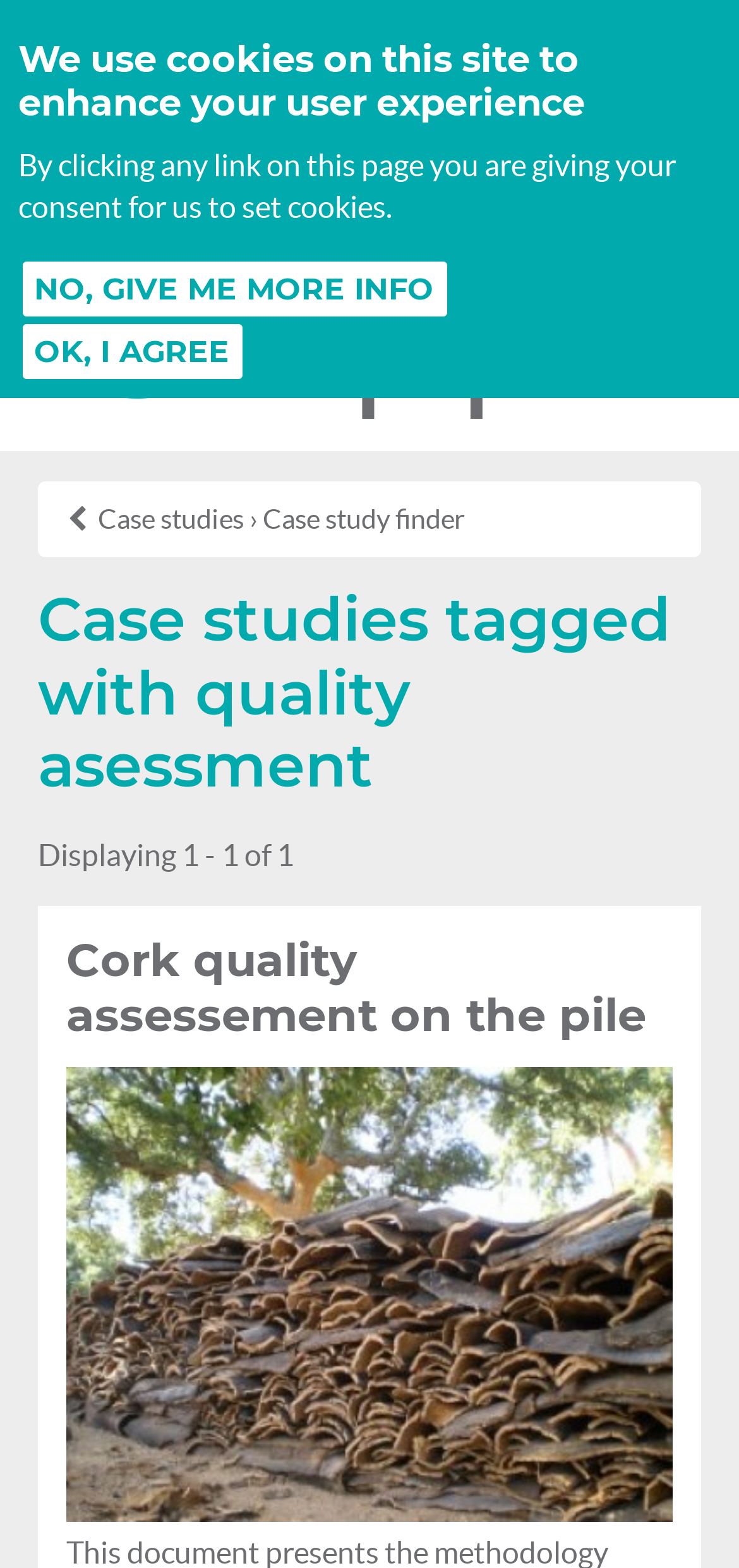Please answer the following question using a single word or phrase: What type of content is displayed on this page?

Case studies